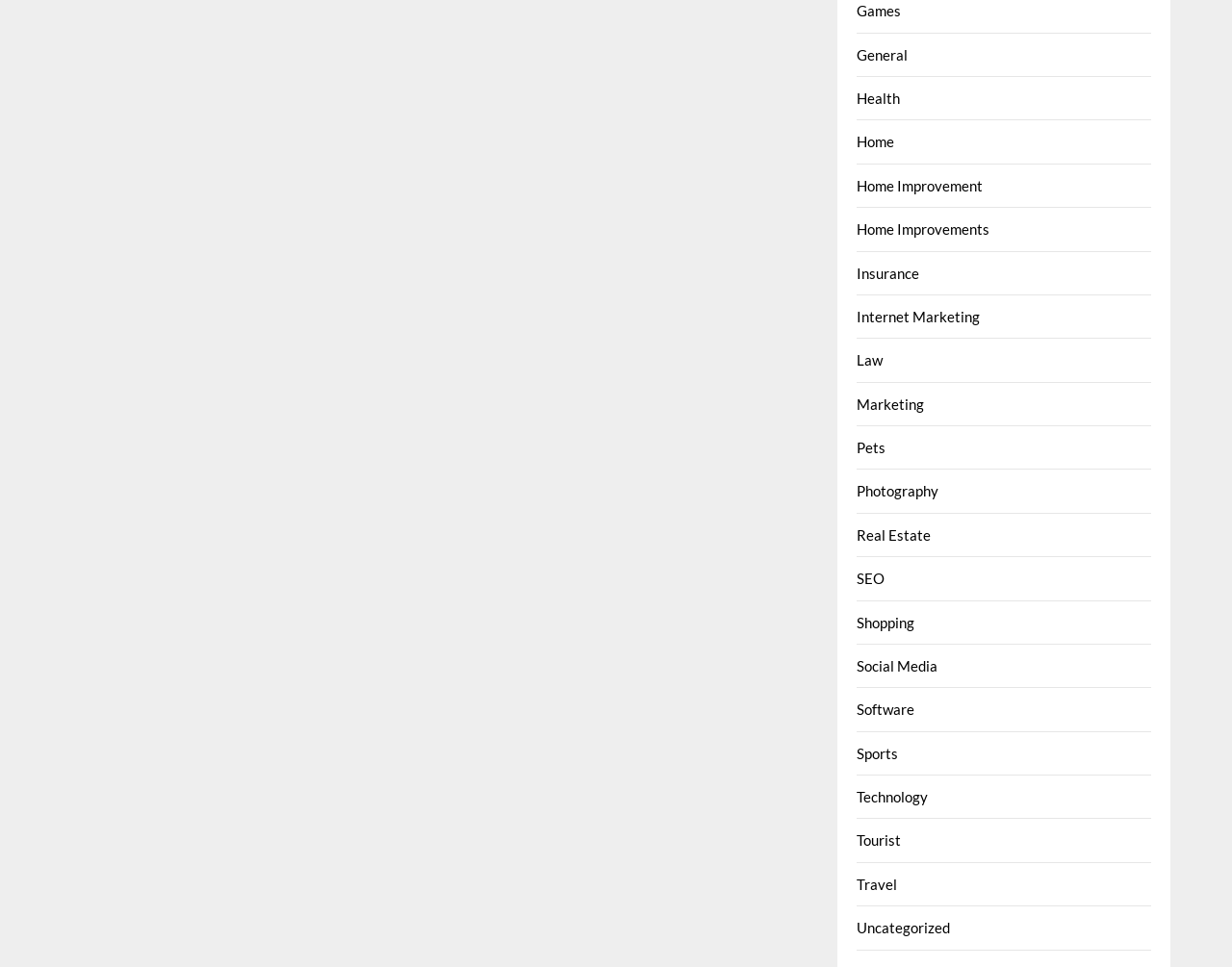Determine the bounding box coordinates for the area that needs to be clicked to fulfill this task: "Visit Home Improvement". The coordinates must be given as four float numbers between 0 and 1, i.e., [left, top, right, bottom].

[0.696, 0.183, 0.798, 0.201]